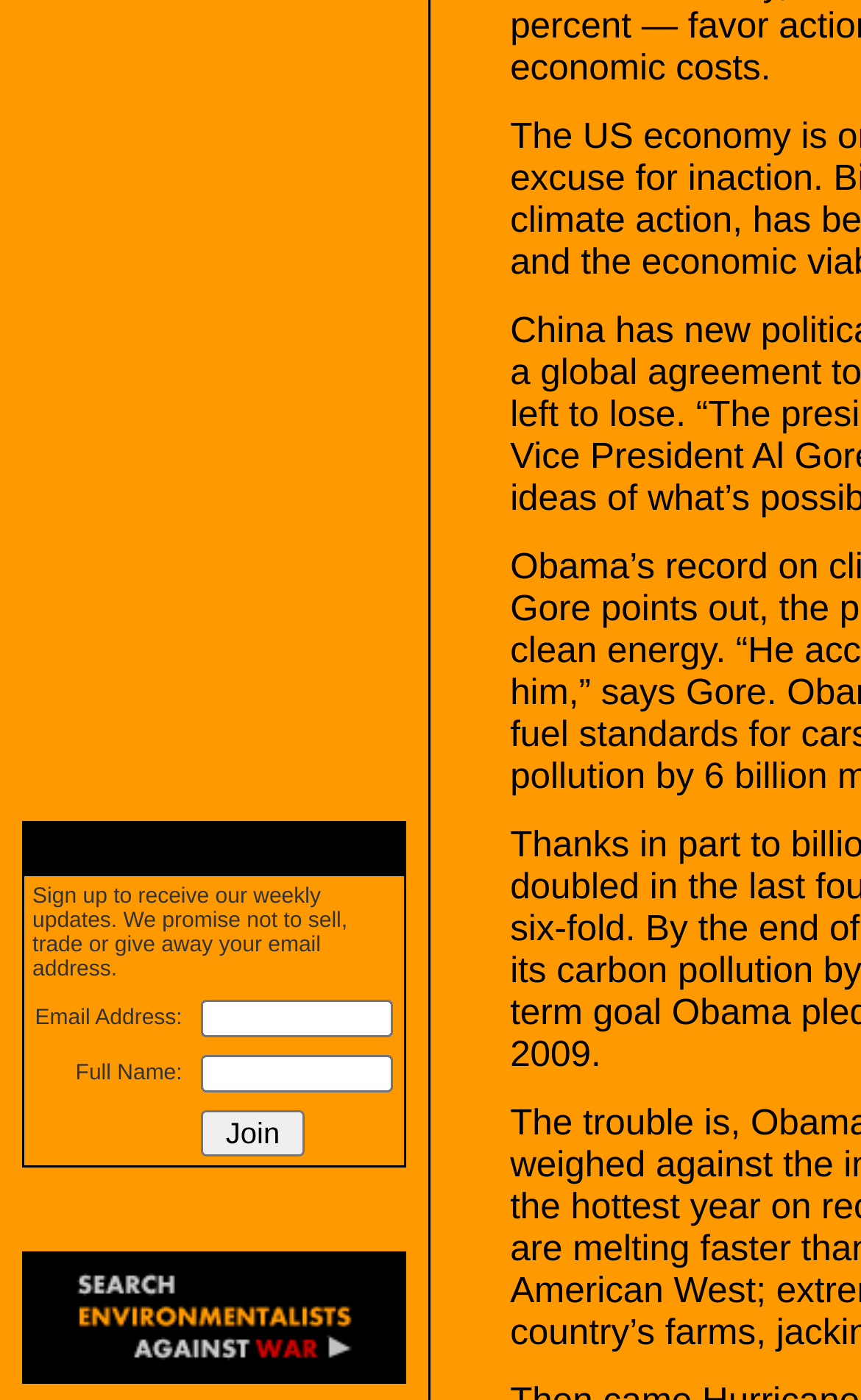From the element description: "alt="Product"", extract the bounding box coordinates of the UI element. The coordinates should be expressed as four float numbers between 0 and 1, in the order [left, top, right, bottom].

None